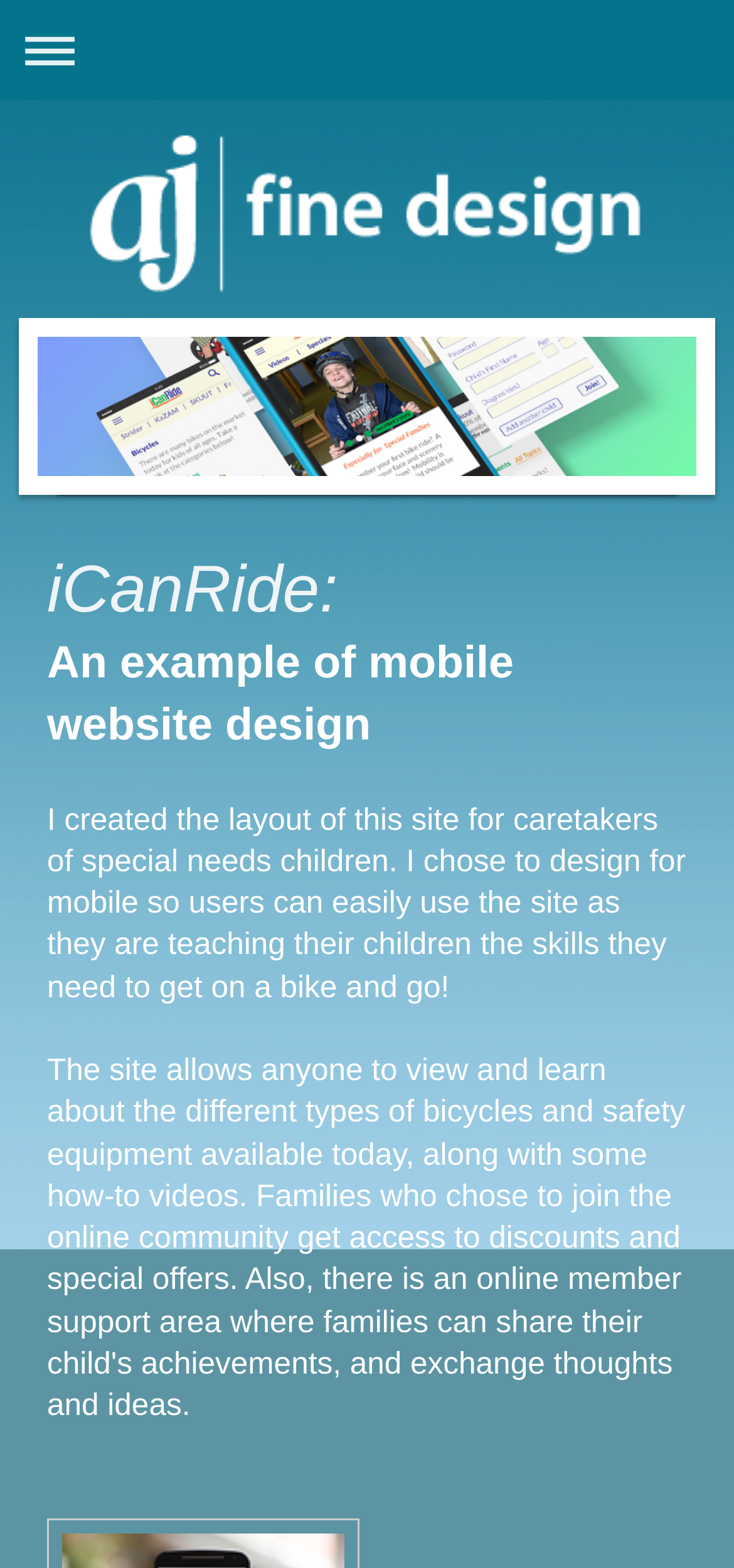Answer the following in one word or a short phrase: 
What is the purpose of the iCanRide website?

Teach special needs children to ride a bike